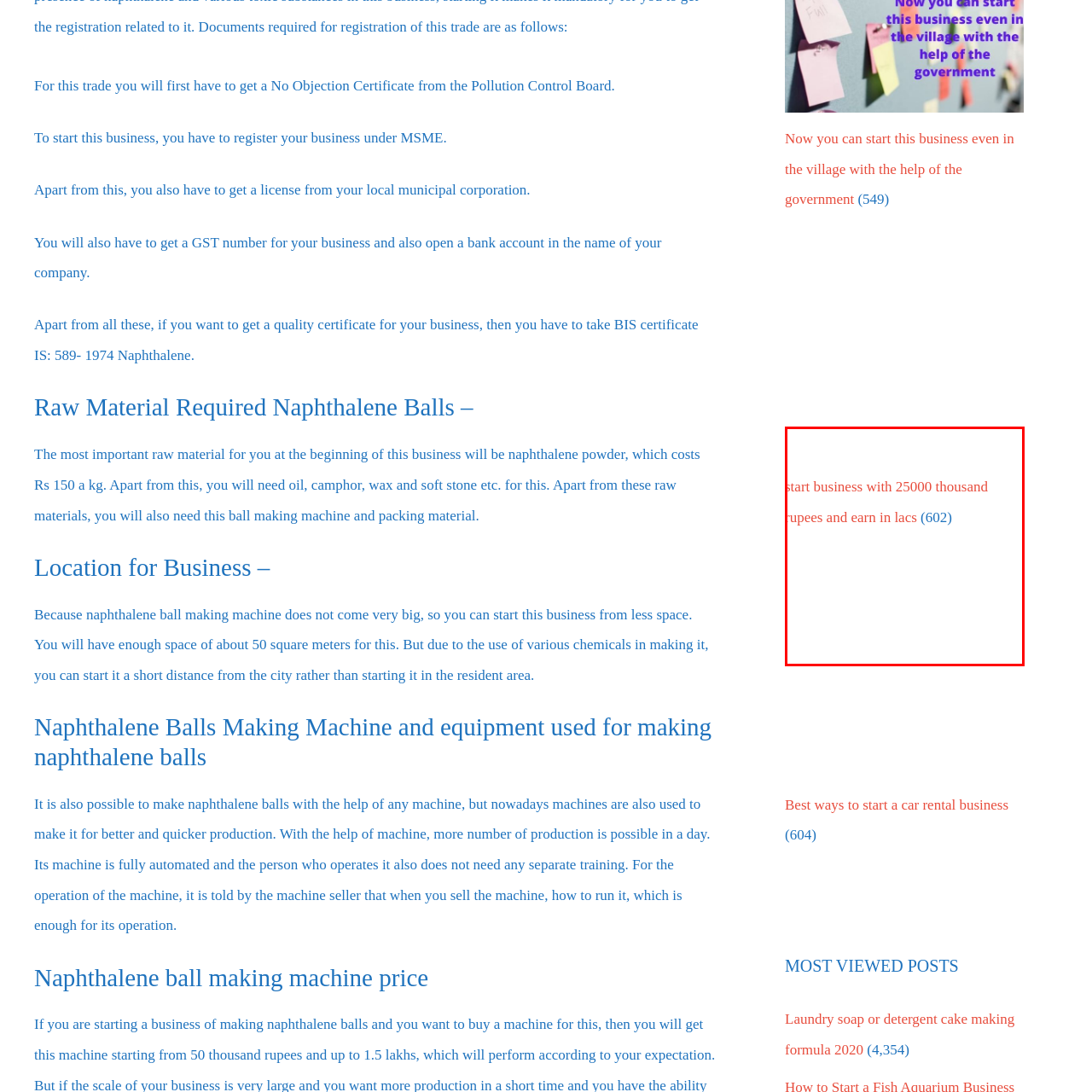Pay attention to the area highlighted by the red boundary and answer the question with a single word or short phrase: 
What is the potential earning range?

Lakhs